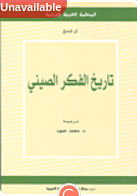Please give a succinct answer to the question in one word or phrase:
What is the color of the background?

Light yellow-green